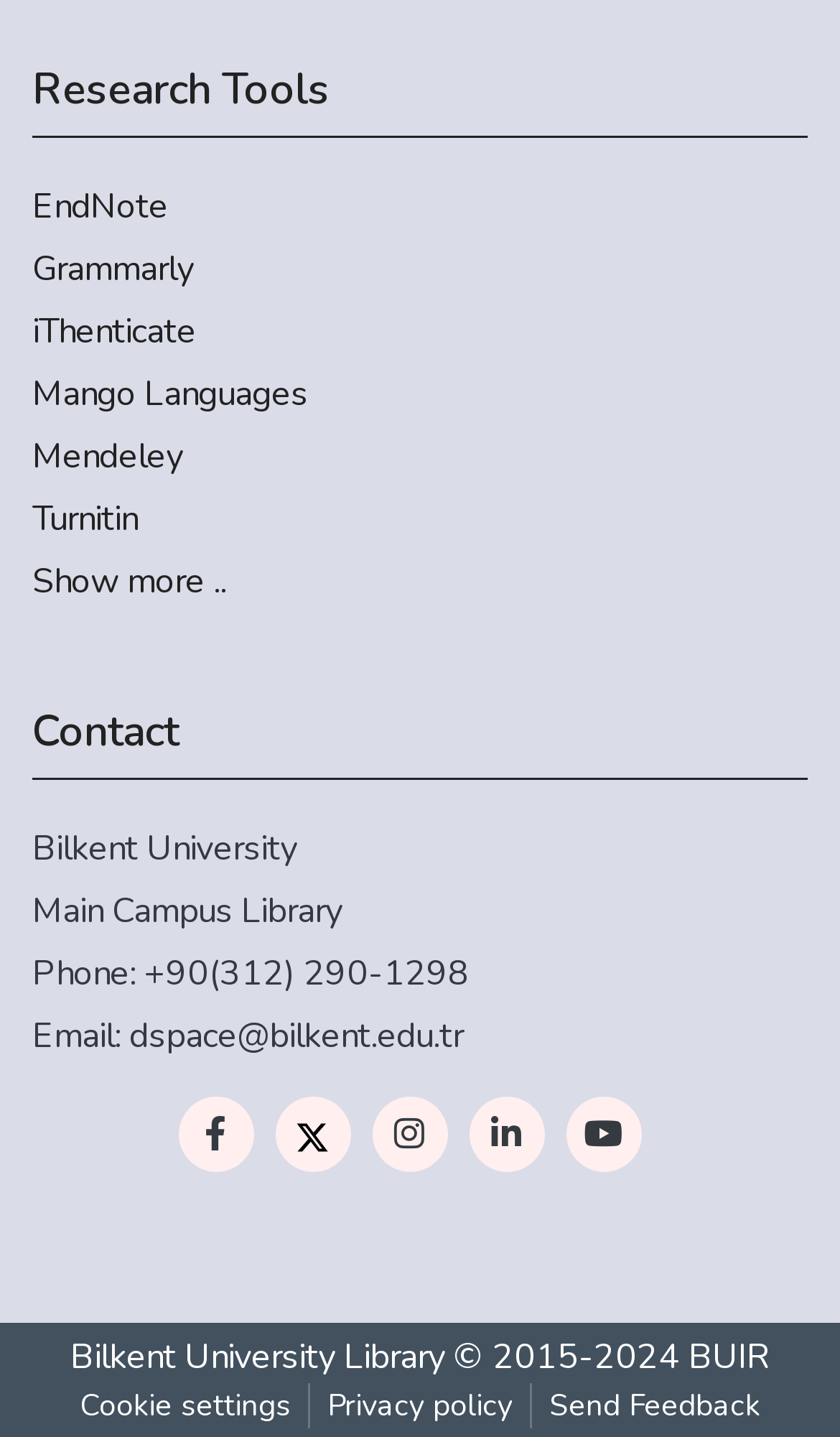Can you look at the image and give a comprehensive answer to the question:
What is the phone number of the Main Campus Library?

I found the phone number of the Main Campus Library in the 'Contact' section, which is '+90(312) 290-1298'.